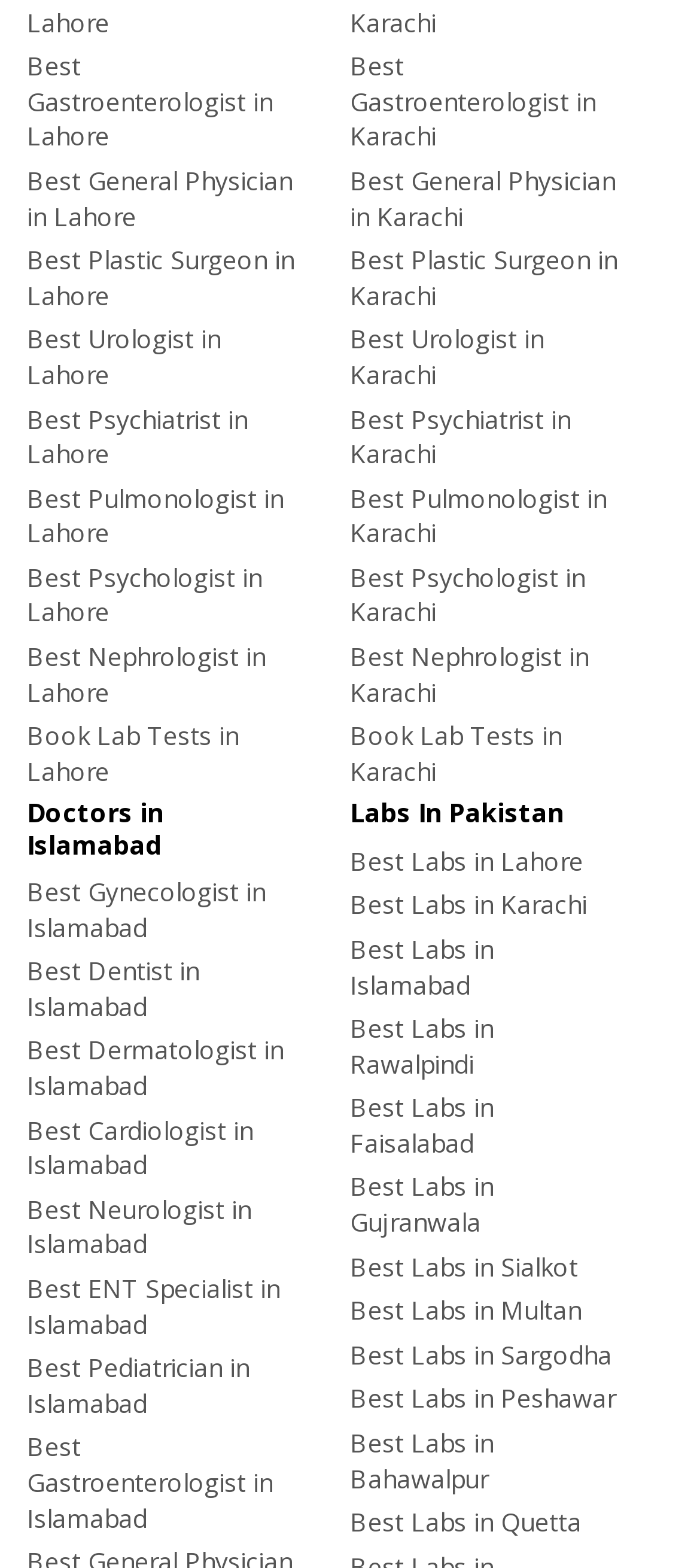Please find the bounding box coordinates of the element that needs to be clicked to perform the following instruction: "Get information about the best psychologist in Lahore". The bounding box coordinates should be four float numbers between 0 and 1, represented as [left, top, right, bottom].

[0.038, 0.357, 0.423, 0.408]